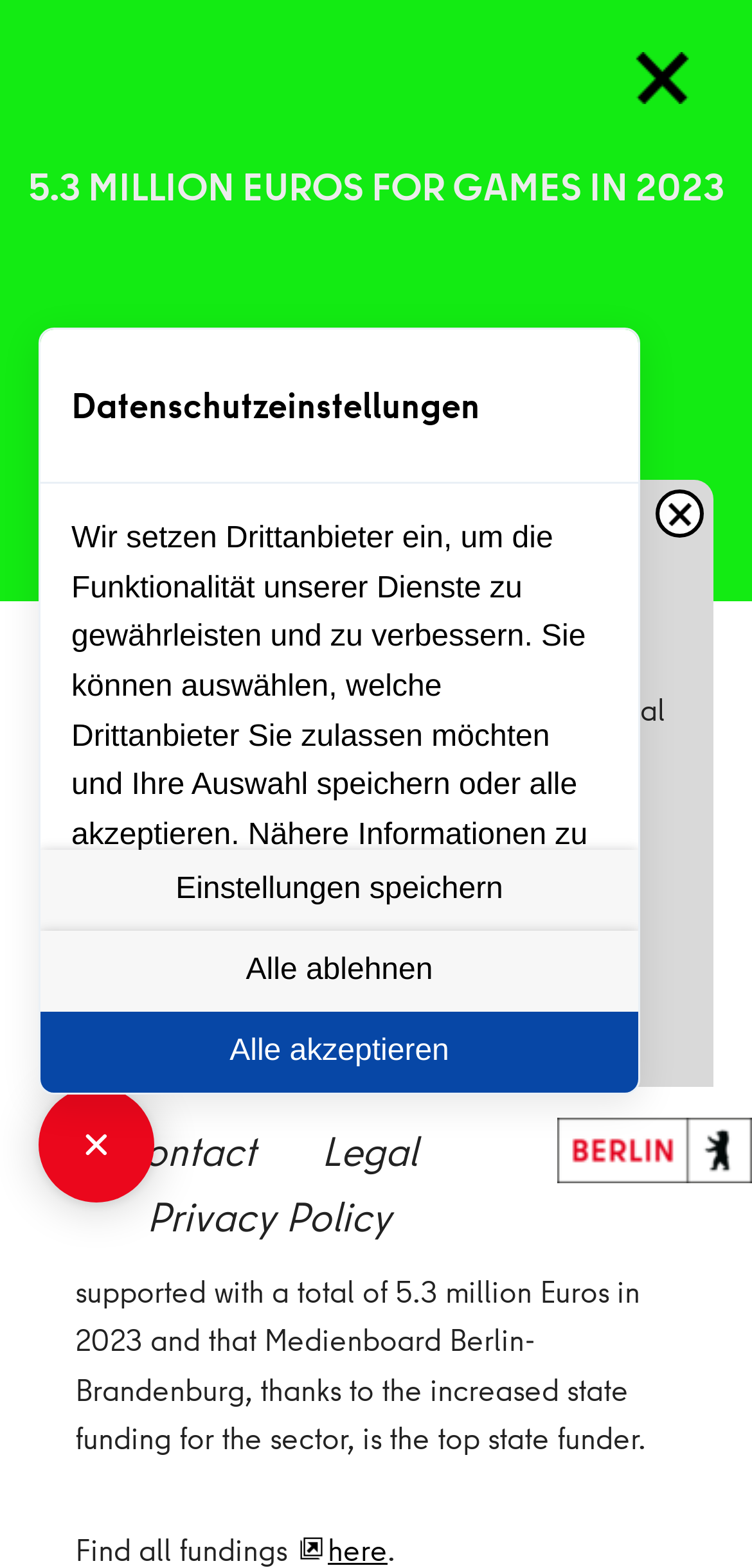How many million Euros are allocated for games in 2023?
Could you please answer the question thoroughly and with as much detail as possible?

The answer can be found in the second paragraph of the webpage, which states 'With this funding session, it is clear that regional games development were supported with a total of 5.3 million Euros in 2023...'